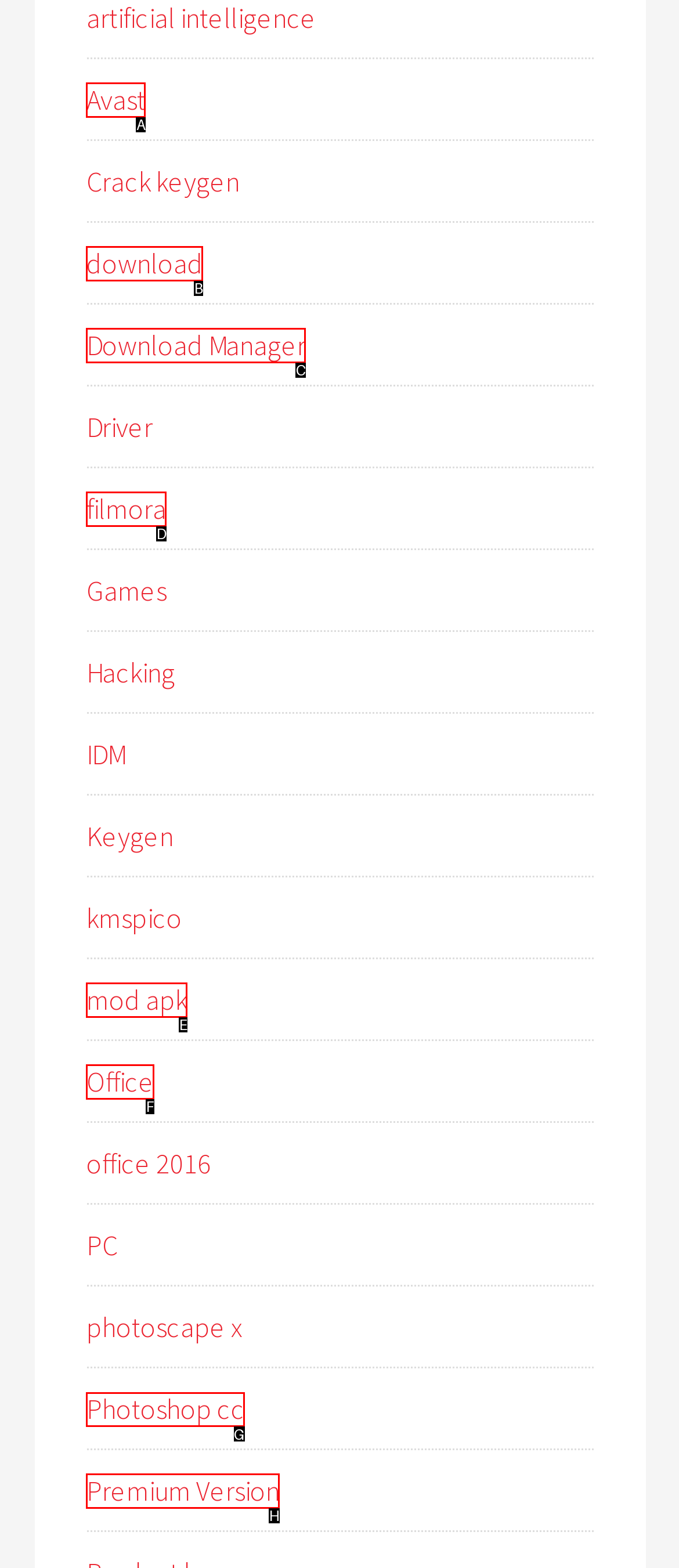Based on the choices marked in the screenshot, which letter represents the correct UI element to perform the task: explore photoshop cc?

G